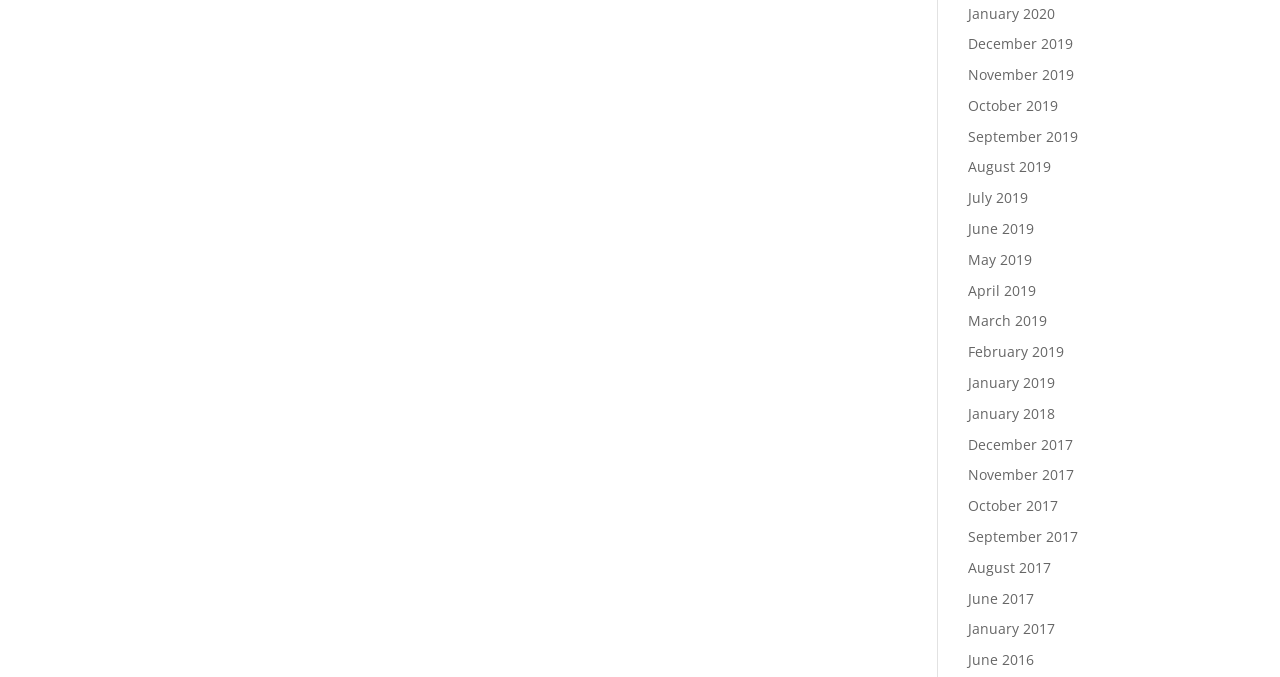Identify the bounding box coordinates of the element that should be clicked to fulfill this task: "view June 2016". The coordinates should be provided as four float numbers between 0 and 1, i.e., [left, top, right, bottom].

[0.756, 0.96, 0.808, 0.989]